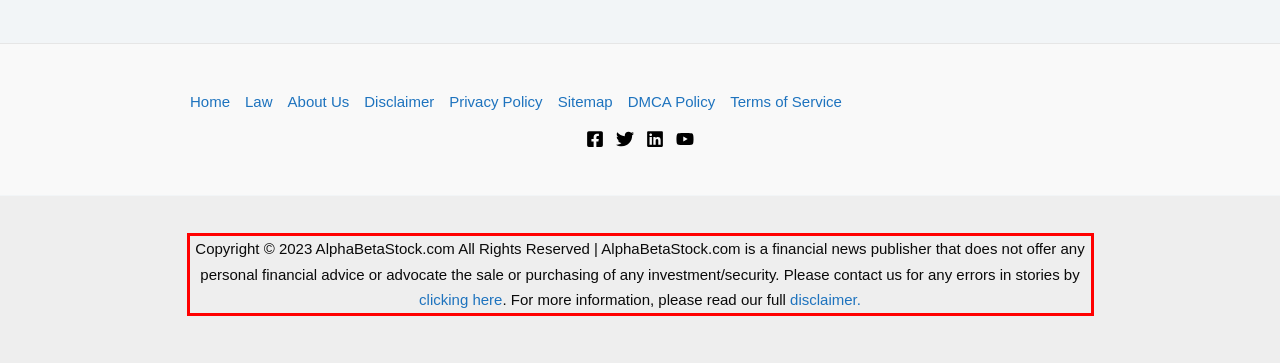Using the provided screenshot, read and generate the text content within the red-bordered area.

Copyright © 2023 AlphaBetaStock.com All Rights Reserved | AlphaBetaStock.com is a financial news publisher that does not offer any personal financial advice or advocate the sale or purchasing of any investment/security. Please contact us for any errors in stories by clicking here. For more information, please read our full disclaimer.